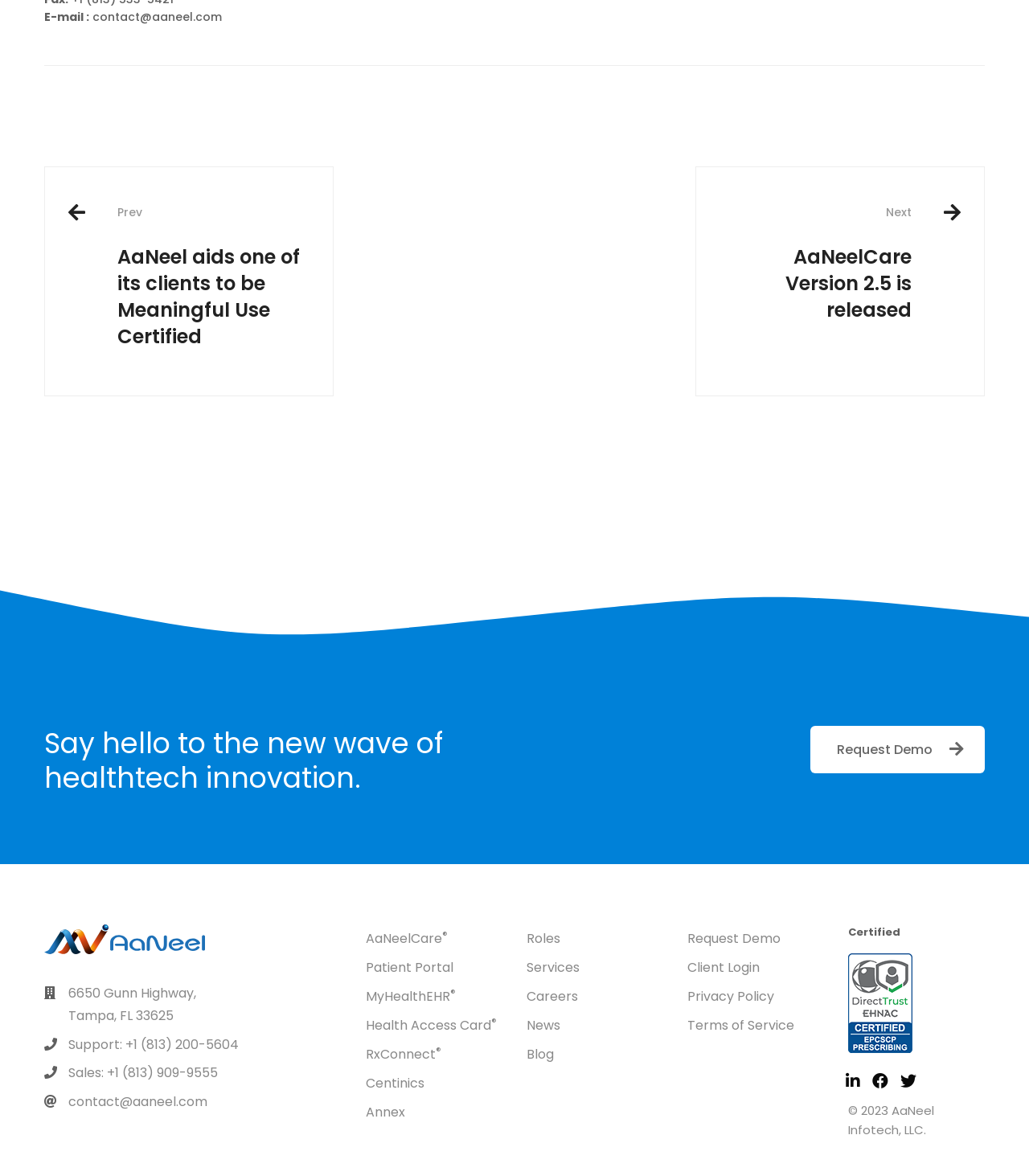Please identify the bounding box coordinates of the clickable area that will fulfill the following instruction: "Learn more about 'AaNeelCare®'". The coordinates should be in the format of four float numbers between 0 and 1, i.e., [left, top, right, bottom].

[0.355, 0.786, 0.488, 0.811]